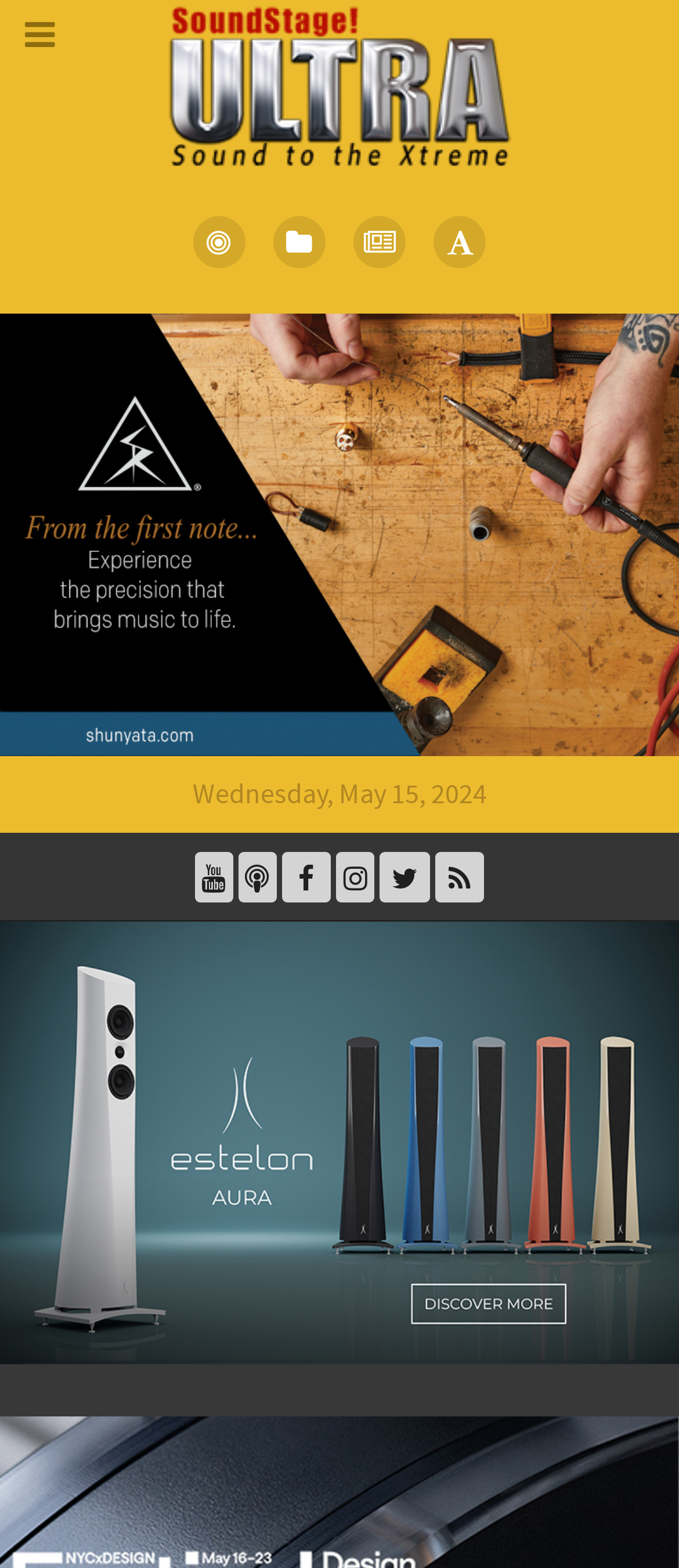Specify the bounding box coordinates for the region that must be clicked to perform the given instruction: "Check the date".

[0.283, 0.497, 0.717, 0.517]